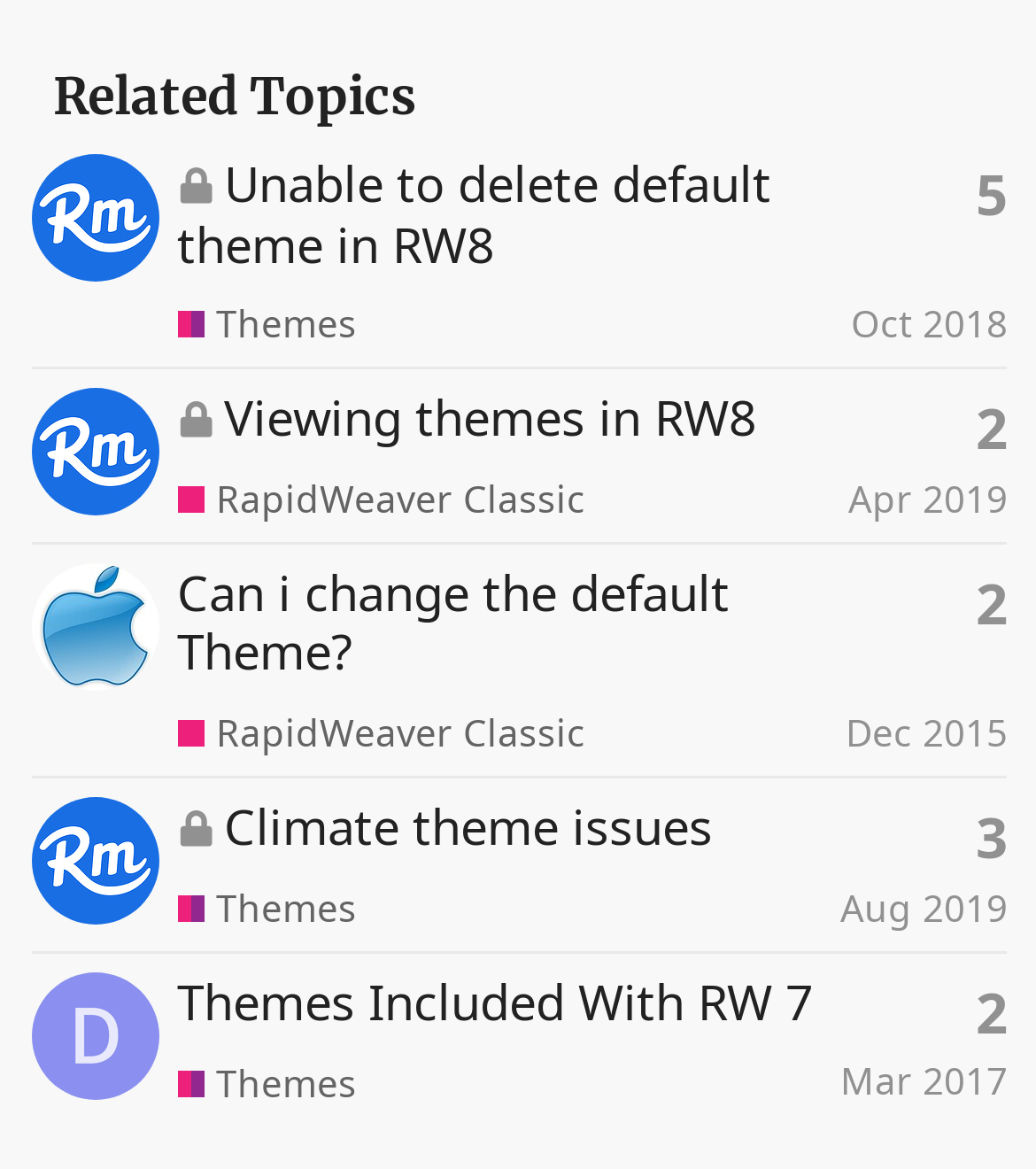From the element description: "aria-label="timmytoad's profile, latest poster"", extract the bounding box coordinates of the UI element. The coordinates should be expressed as four float numbers between 0 and 1, in the order [left, top, right, bottom].

[0.03, 0.508, 0.153, 0.558]